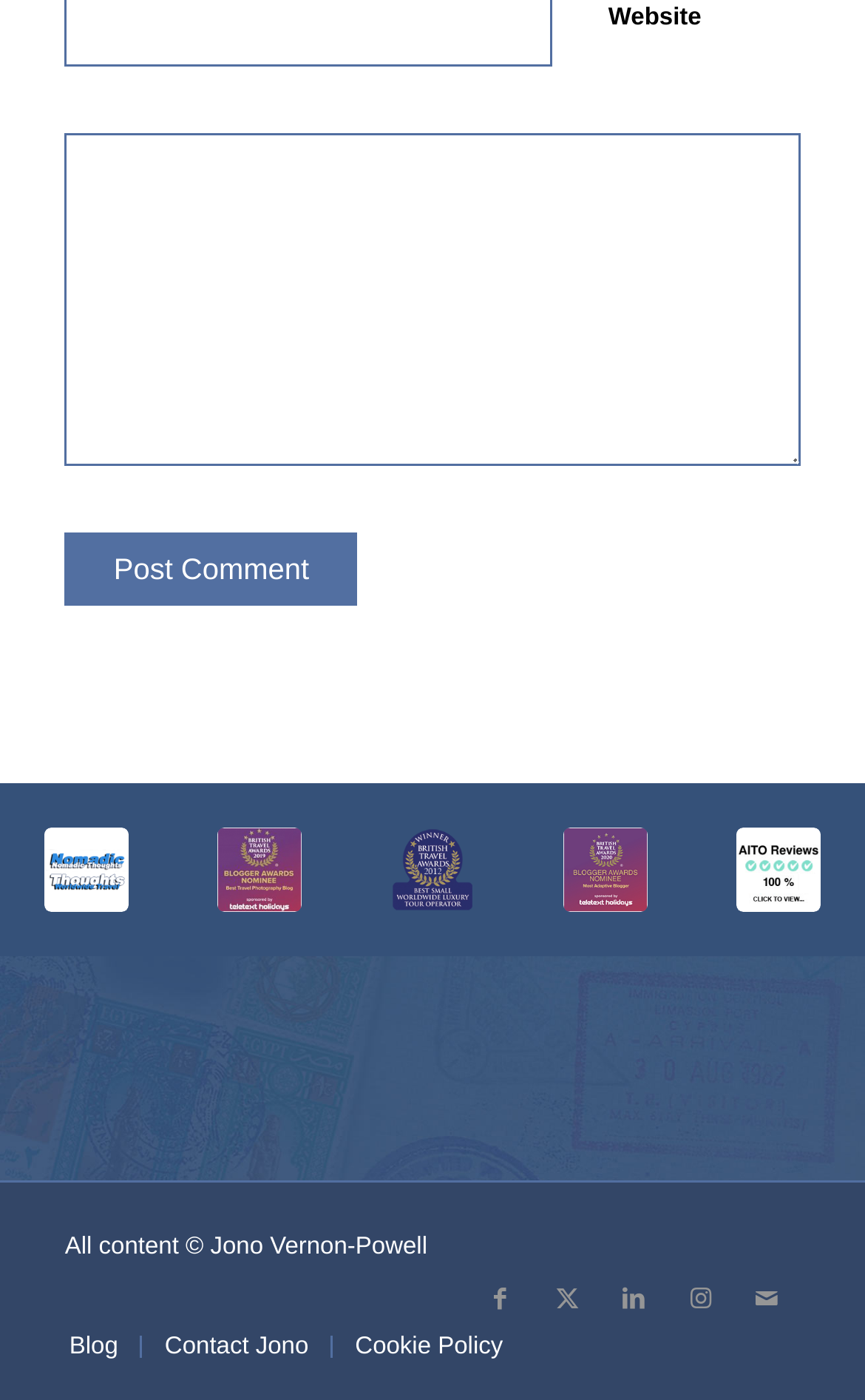Given the description of the UI element: "View…", predict the bounding box coordinates in the form of [left, top, right, bottom], with each value being a float between 0 and 1.

[0.851, 0.592, 0.949, 0.652]